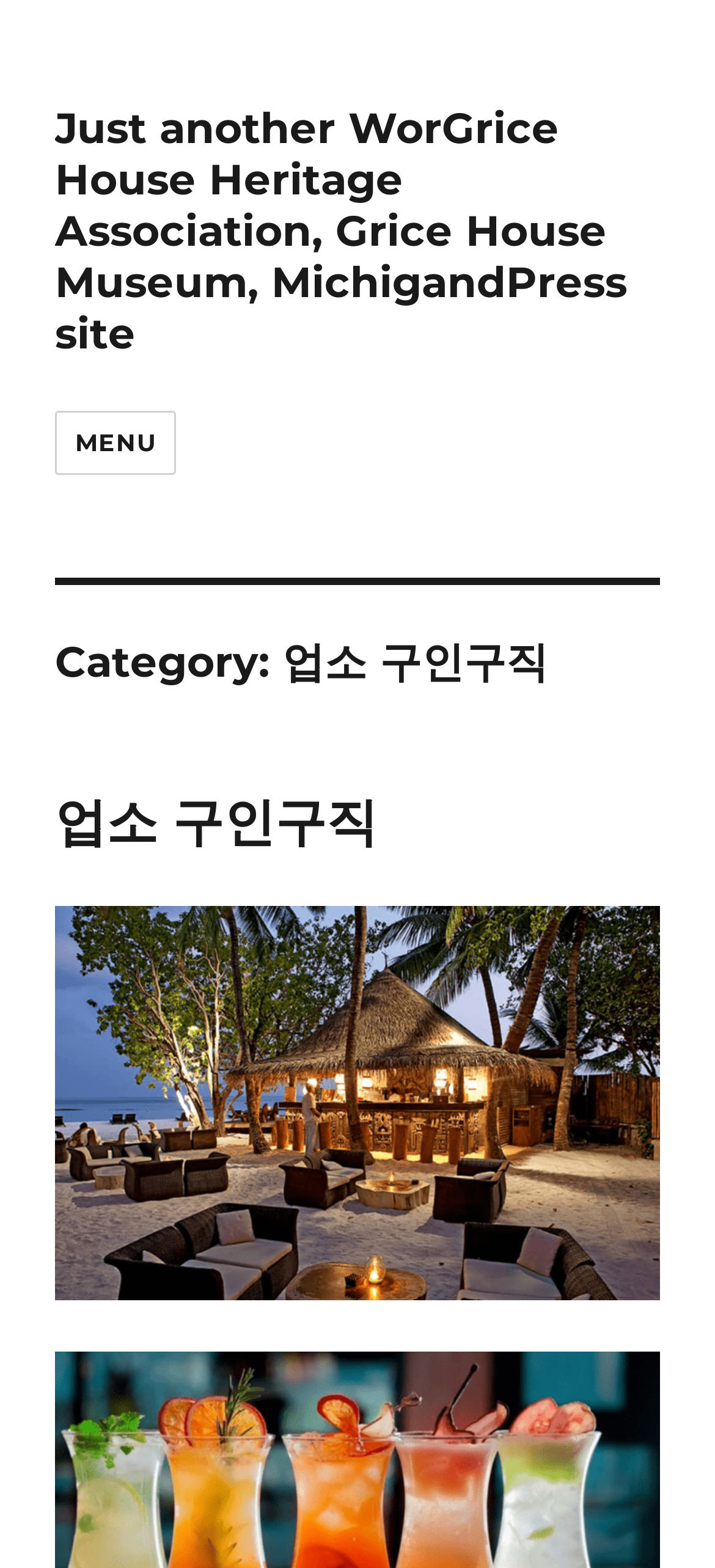Is the 'MENU' button expanded?
Kindly offer a detailed explanation using the data available in the image.

I checked the 'MENU' button element and found that its 'expanded' property is set to 'False'.